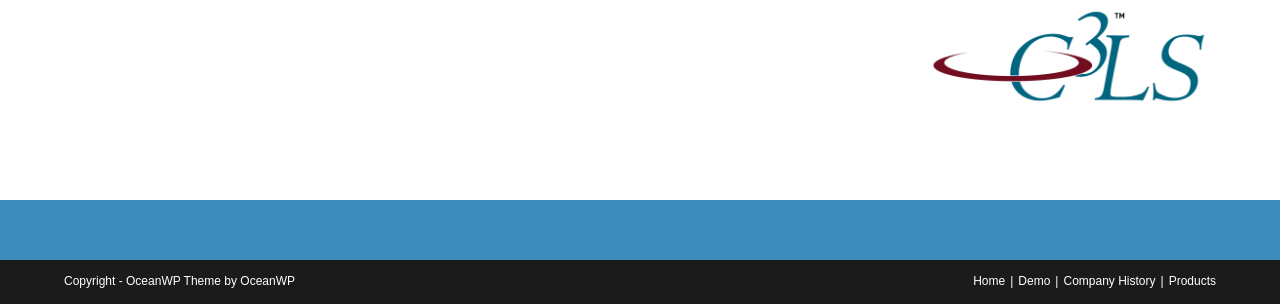Provide the bounding box coordinates of the HTML element described as: "Demo". The bounding box coordinates should be four float numbers between 0 and 1, i.e., [left, top, right, bottom].

[0.796, 0.902, 0.821, 0.948]